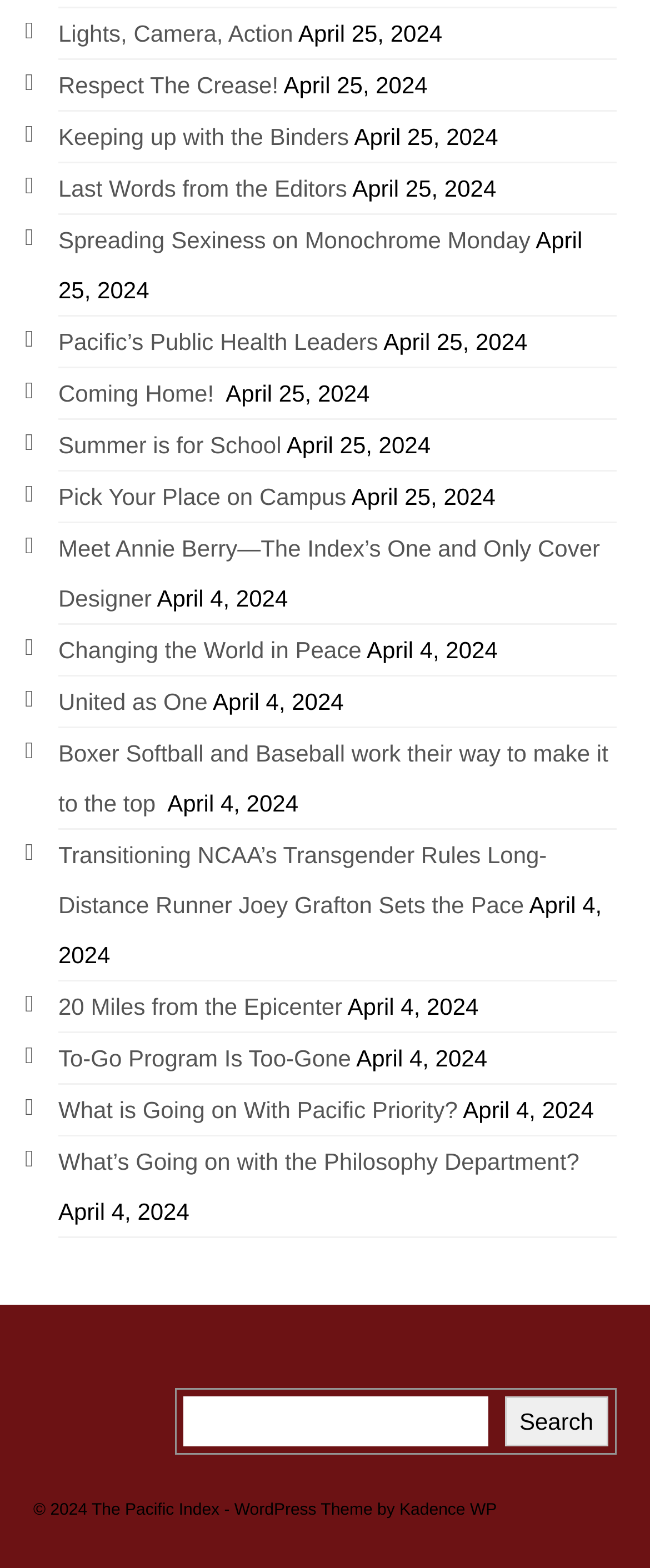Please reply to the following question with a single word or a short phrase:
How many times does the date 'April 4, 2024' appear?

3